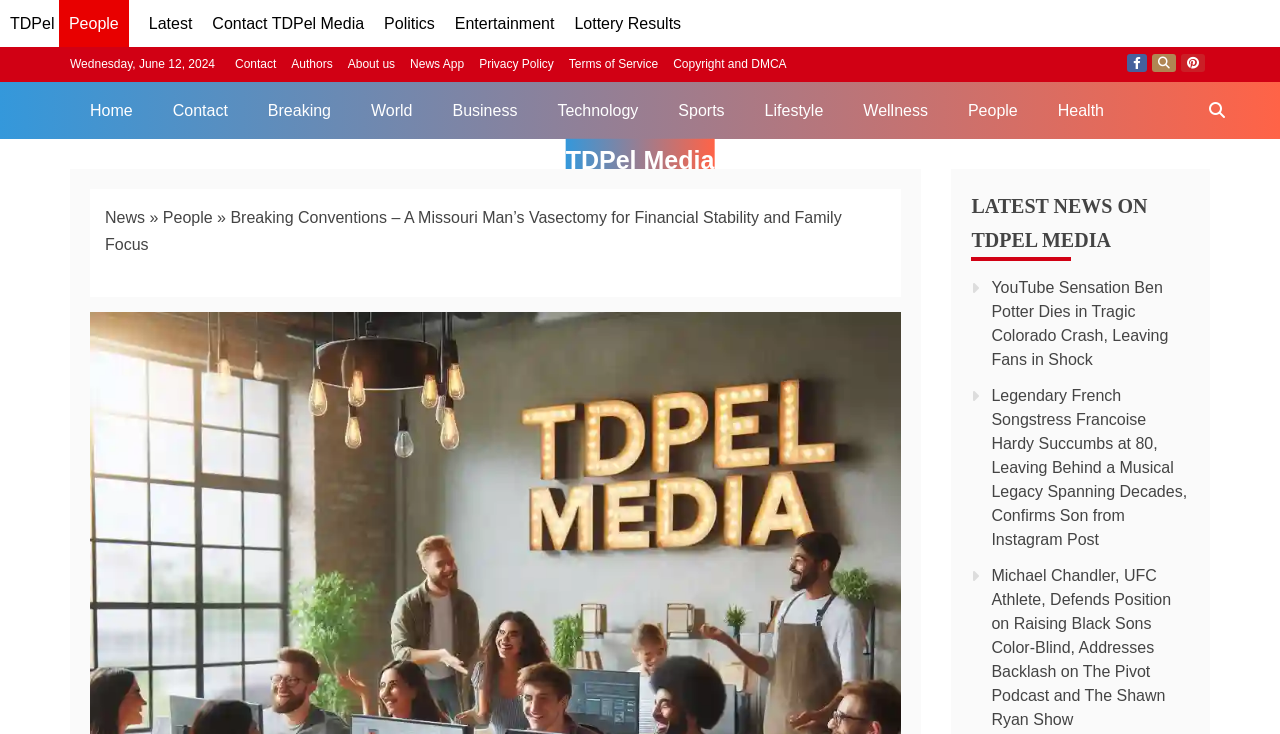From the webpage screenshot, predict the bounding box coordinates (top-left x, top-left y, bottom-right x, bottom-right y) for the UI element described here: Privacy Policy

[0.374, 0.078, 0.433, 0.097]